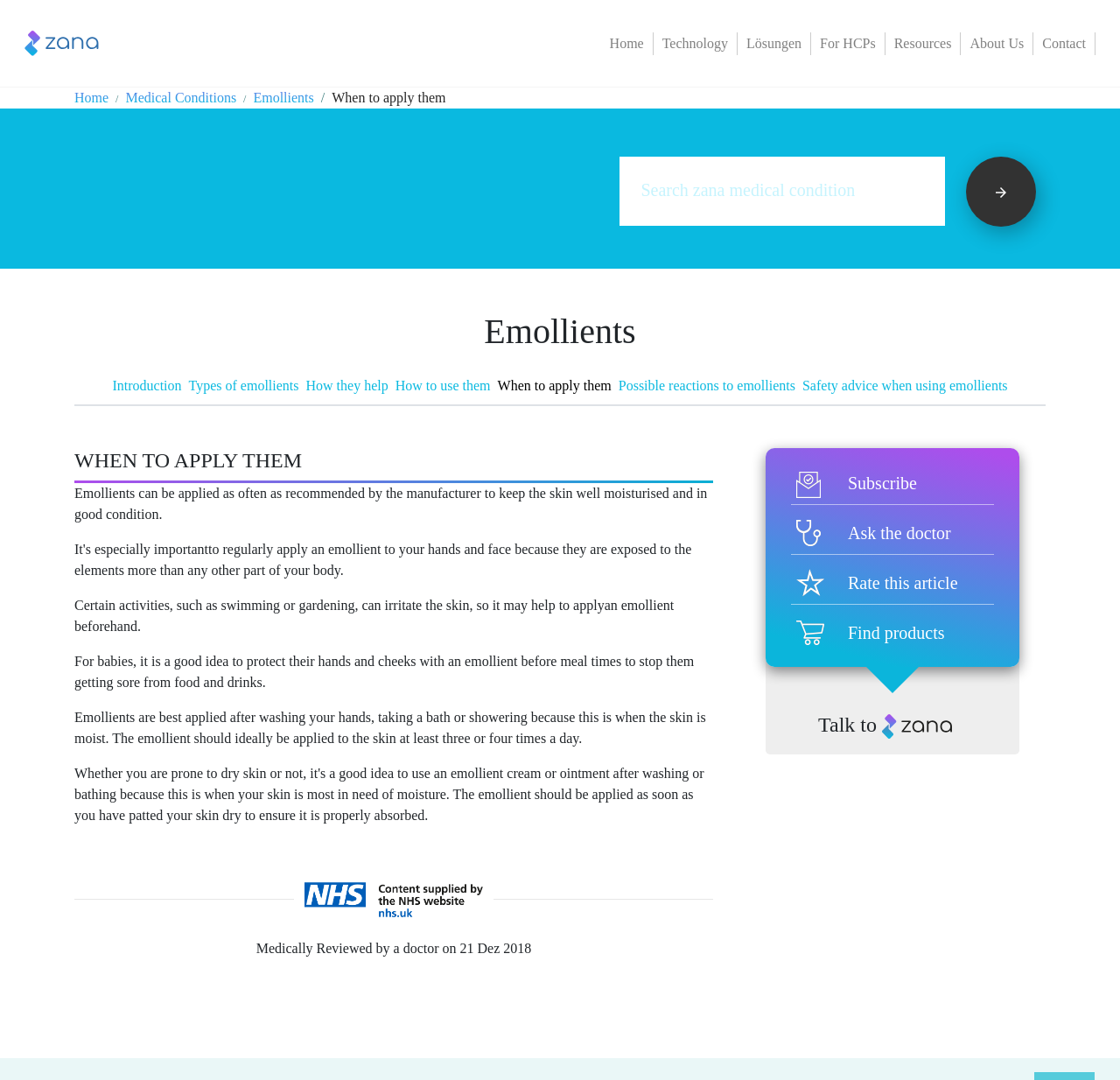Please identify the bounding box coordinates of the clickable area that will fulfill the following instruction: "Search for medical conditions". The coordinates should be in the format of four float numbers between 0 and 1, i.e., [left, top, right, bottom].

[0.553, 0.145, 0.843, 0.21]